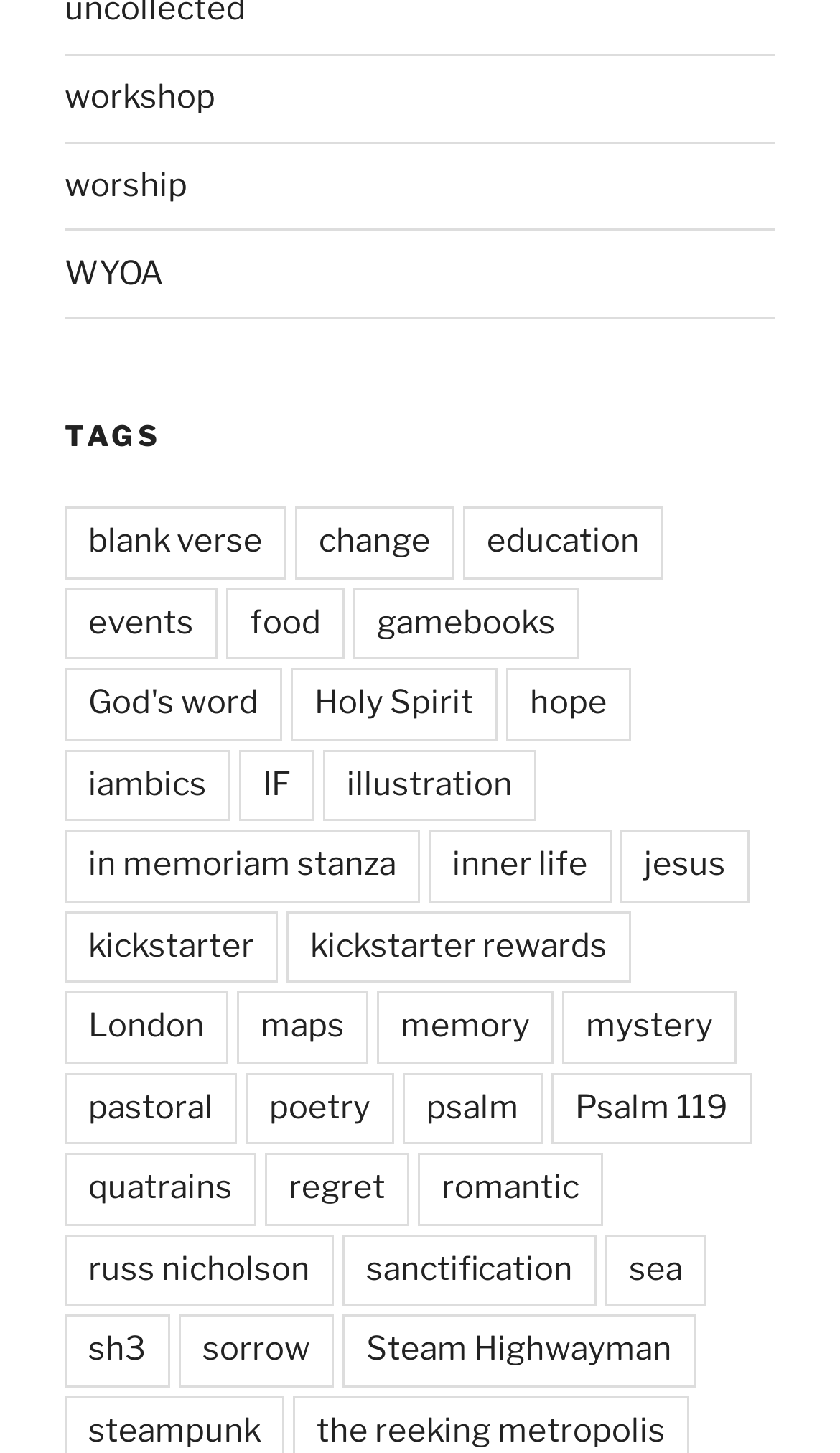Determine the bounding box coordinates of the clickable region to execute the instruction: "view the 'poetry' page". The coordinates should be four float numbers between 0 and 1, denoted as [left, top, right, bottom].

[0.292, 0.738, 0.469, 0.788]